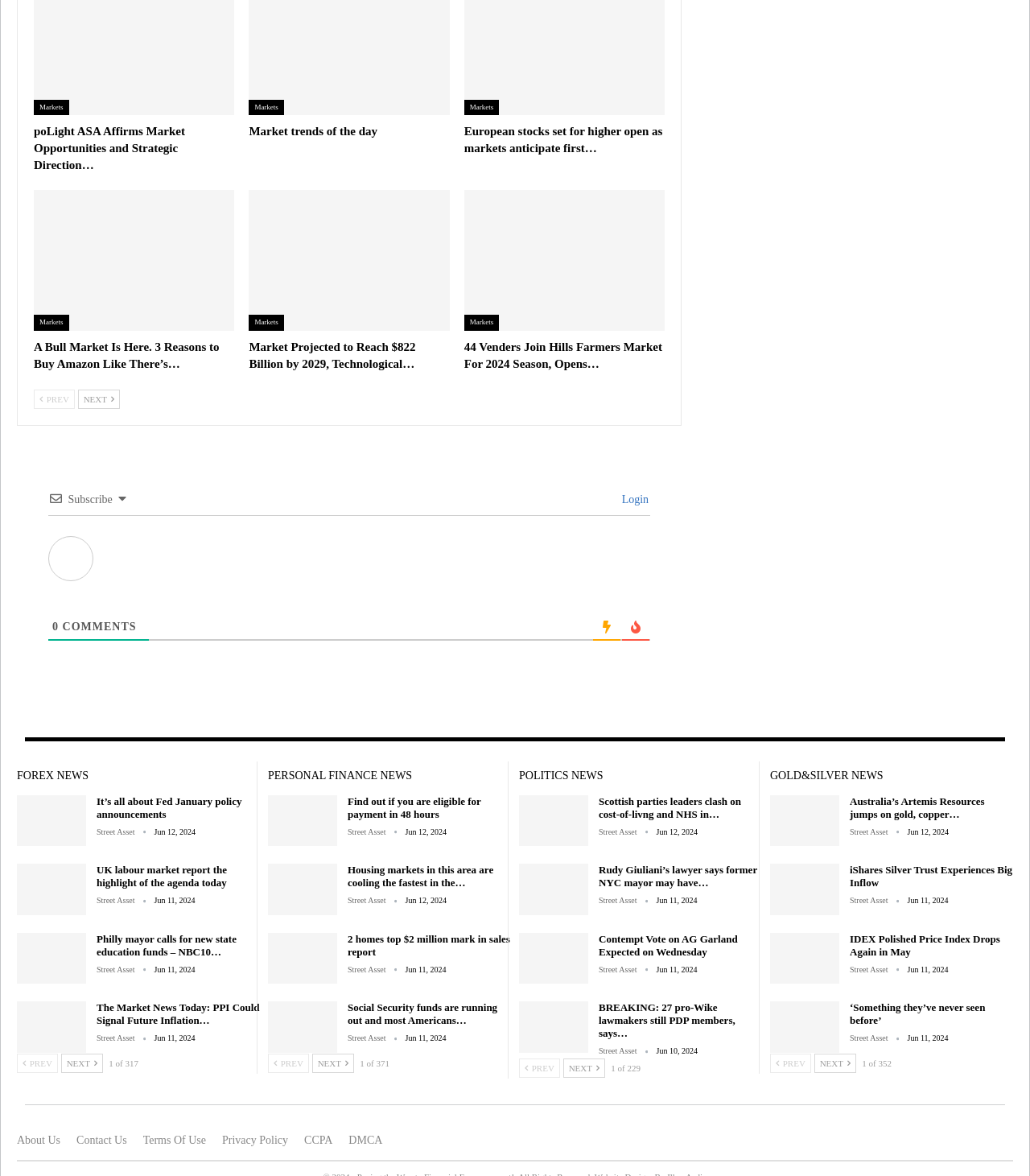Identify the bounding box coordinates of the part that should be clicked to carry out this instruction: "Go to the next page".

[0.075, 0.331, 0.116, 0.347]